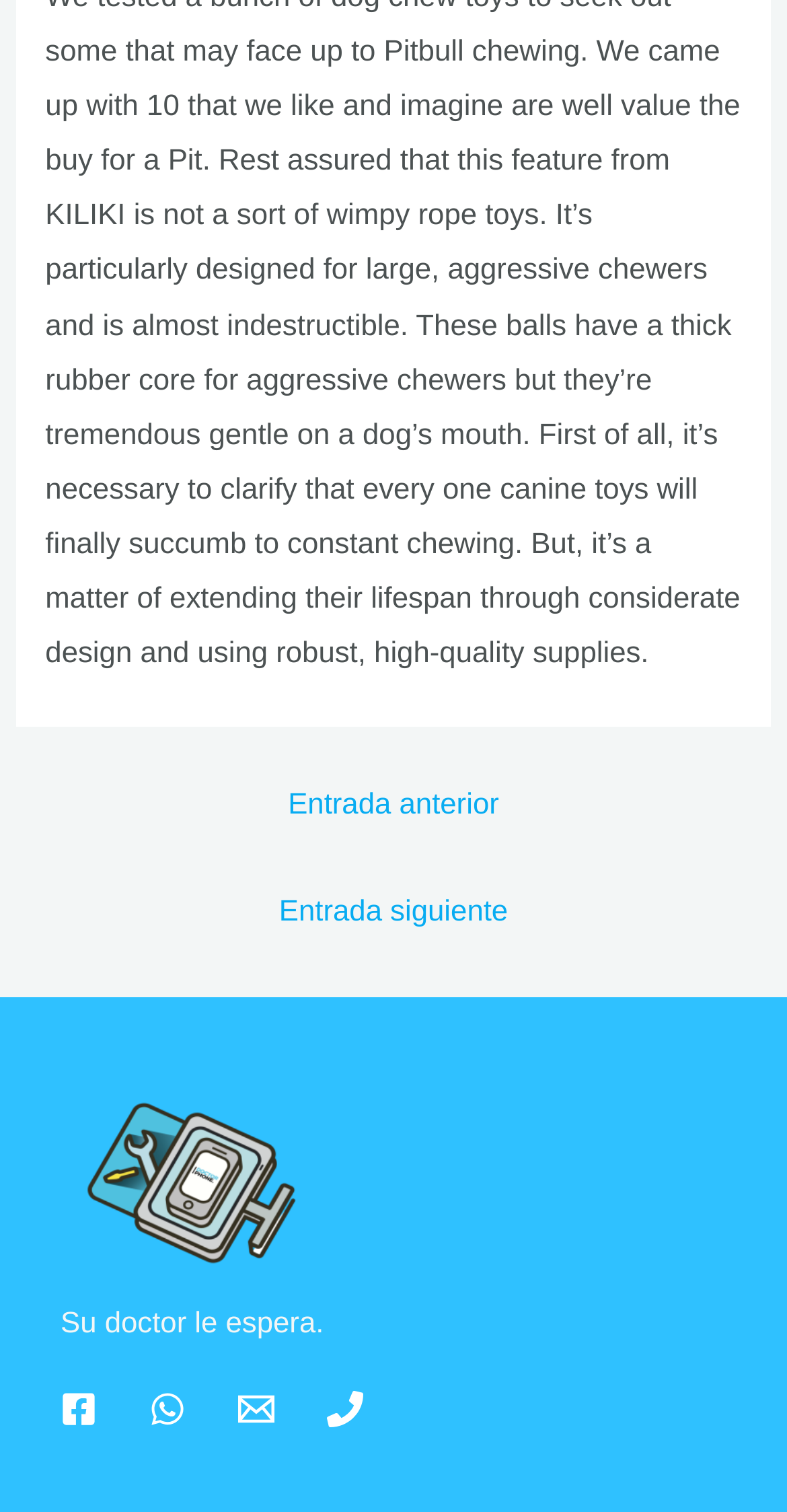Provide the bounding box coordinates of the HTML element this sentence describes: "← Entrada anterior". The bounding box coordinates consist of four float numbers between 0 and 1, i.e., [left, top, right, bottom].

[0.044, 0.513, 0.956, 0.558]